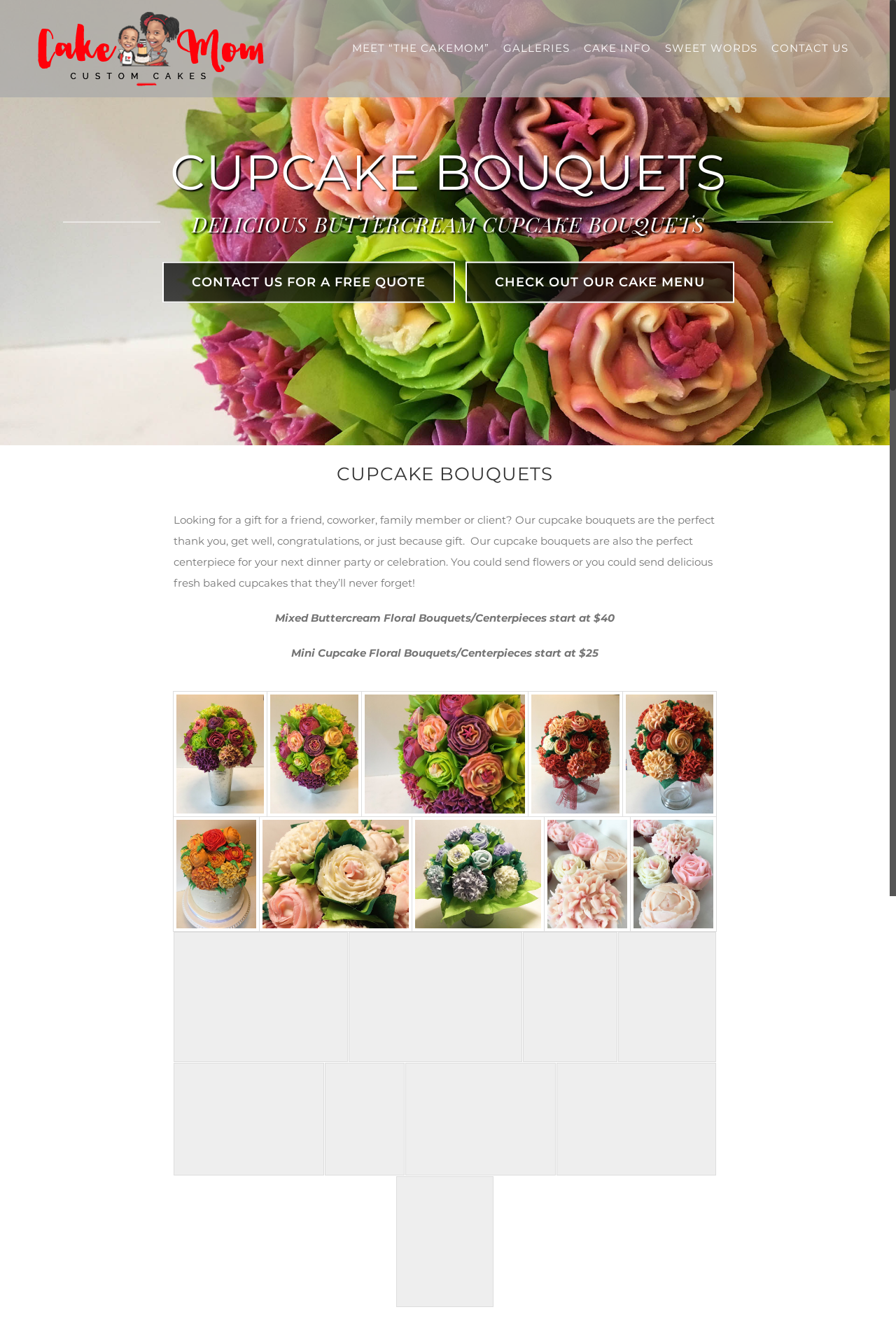Using the provided element description, identify the bounding box coordinates as (top-left x, top-left y, bottom-right x, bottom-right y). Ensure all values are between 0 and 1. Description: CHECK OUT OUR CAKE MENU

[0.519, 0.196, 0.819, 0.227]